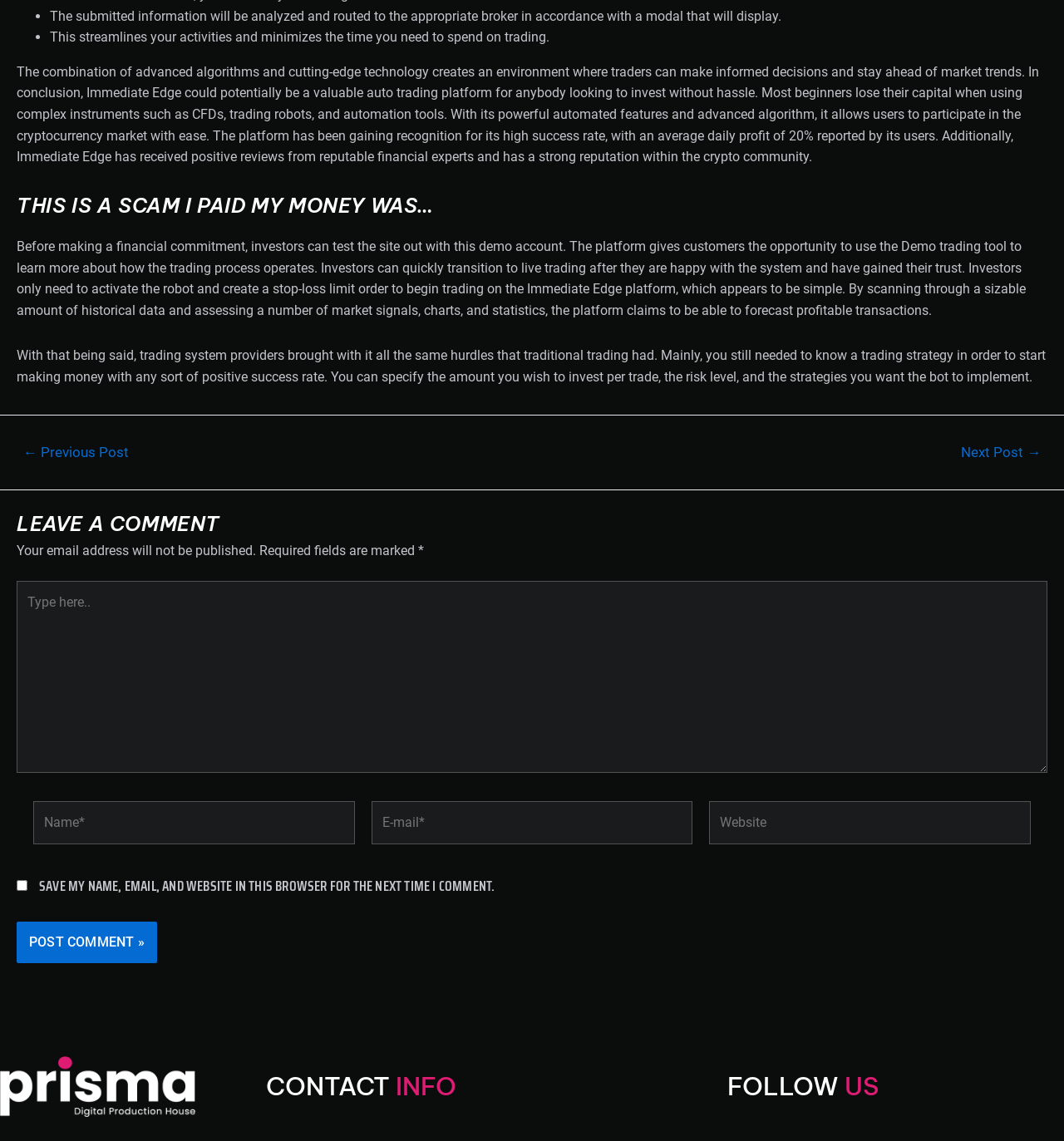What is the average daily profit reported by users of Immediate Edge?
Use the screenshot to answer the question with a single word or phrase.

20%